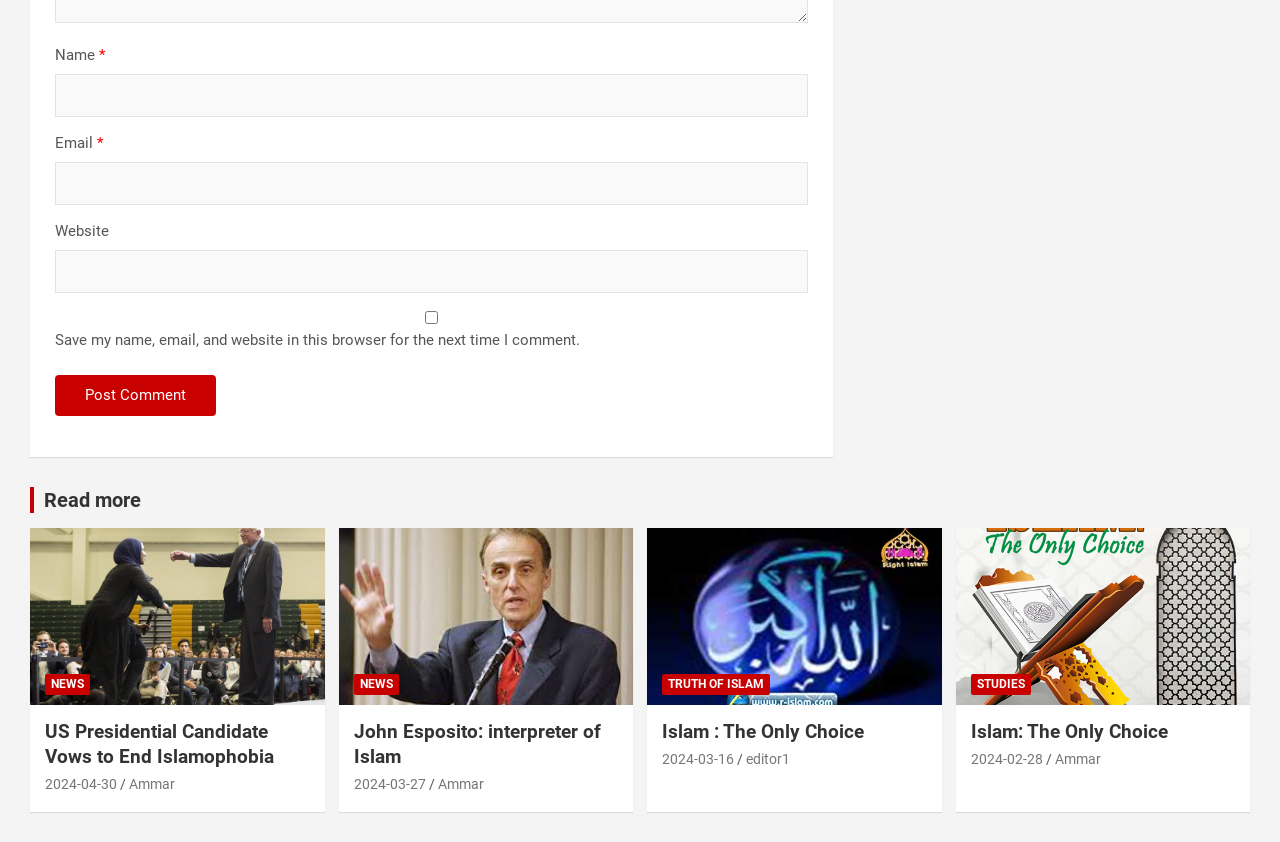Find the bounding box coordinates for the area you need to click to carry out the instruction: "visit About the Pinkwaters page". The coordinates should be four float numbers between 0 and 1, indicated as [left, top, right, bottom].

None